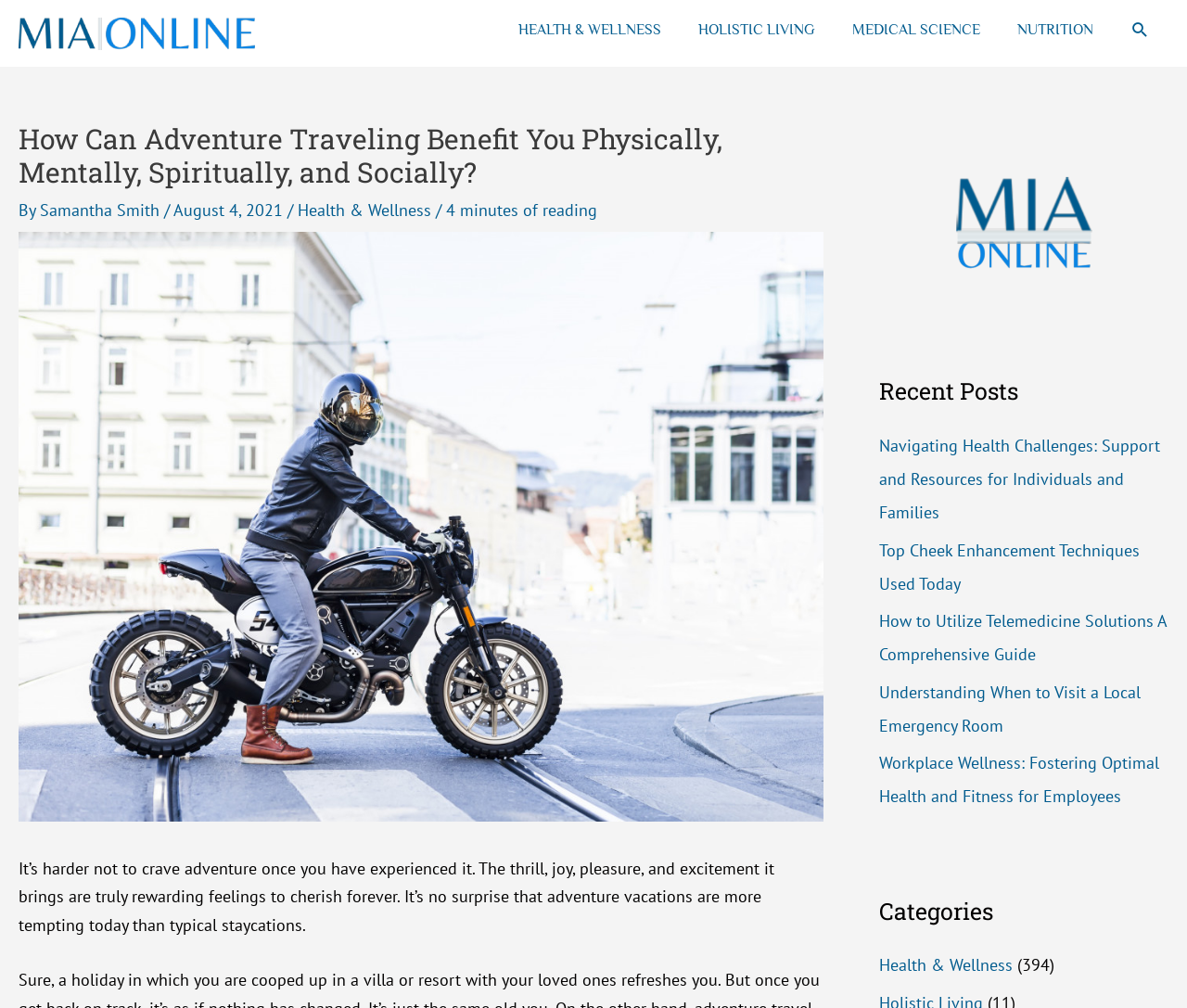Please specify the bounding box coordinates of the area that should be clicked to accomplish the following instruction: "Click the 'HEALTH & WELLNESS' link". The coordinates should consist of four float numbers between 0 and 1, i.e., [left, top, right, bottom].

[0.421, 0.0, 0.573, 0.059]